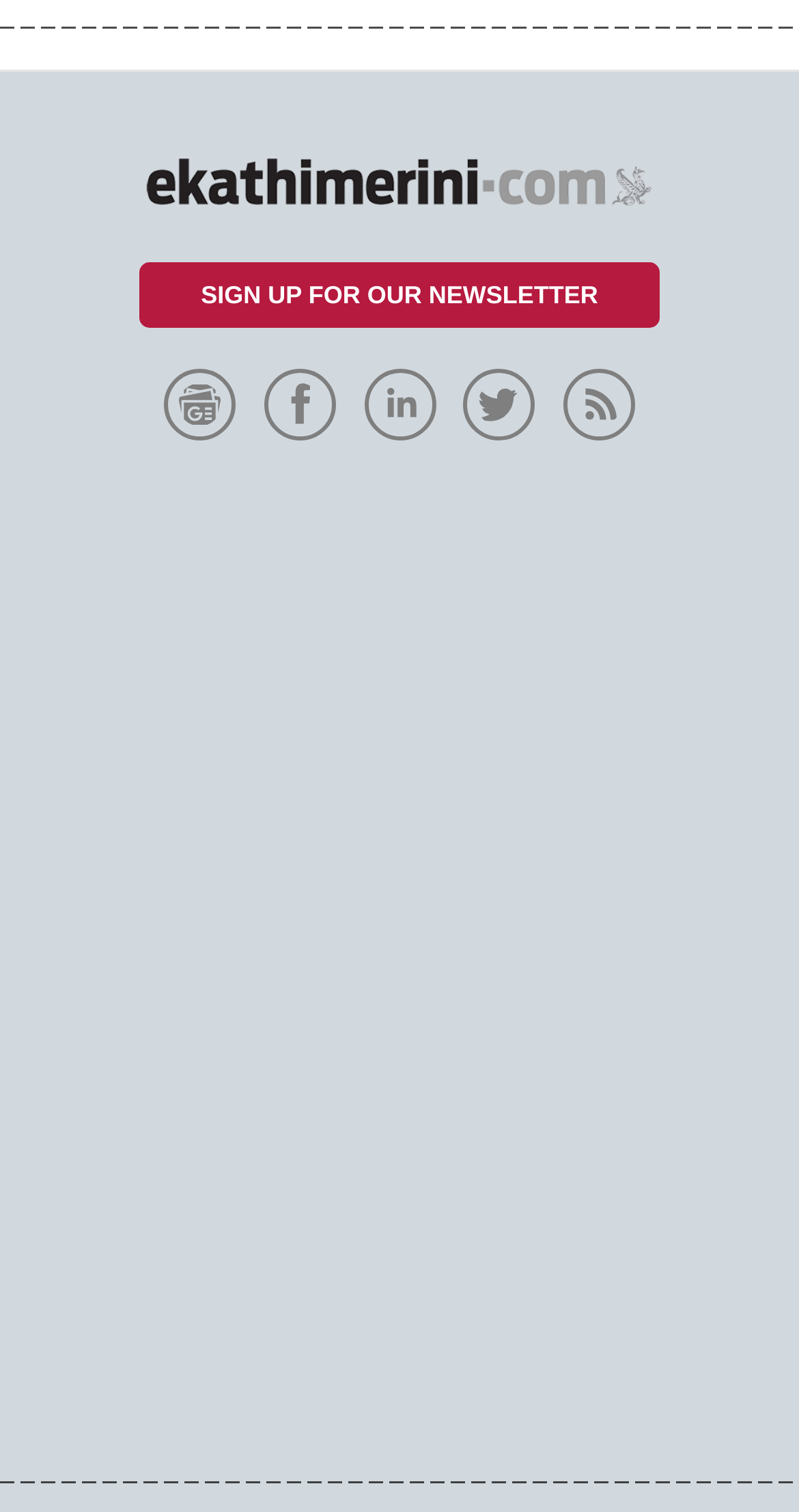Please identify the bounding box coordinates of the clickable area that will fulfill the following instruction: "Visit eKathimerini.com on Facebook". The coordinates should be in the format of four float numbers between 0 and 1, i.e., [left, top, right, bottom].

[0.33, 0.257, 0.429, 0.278]